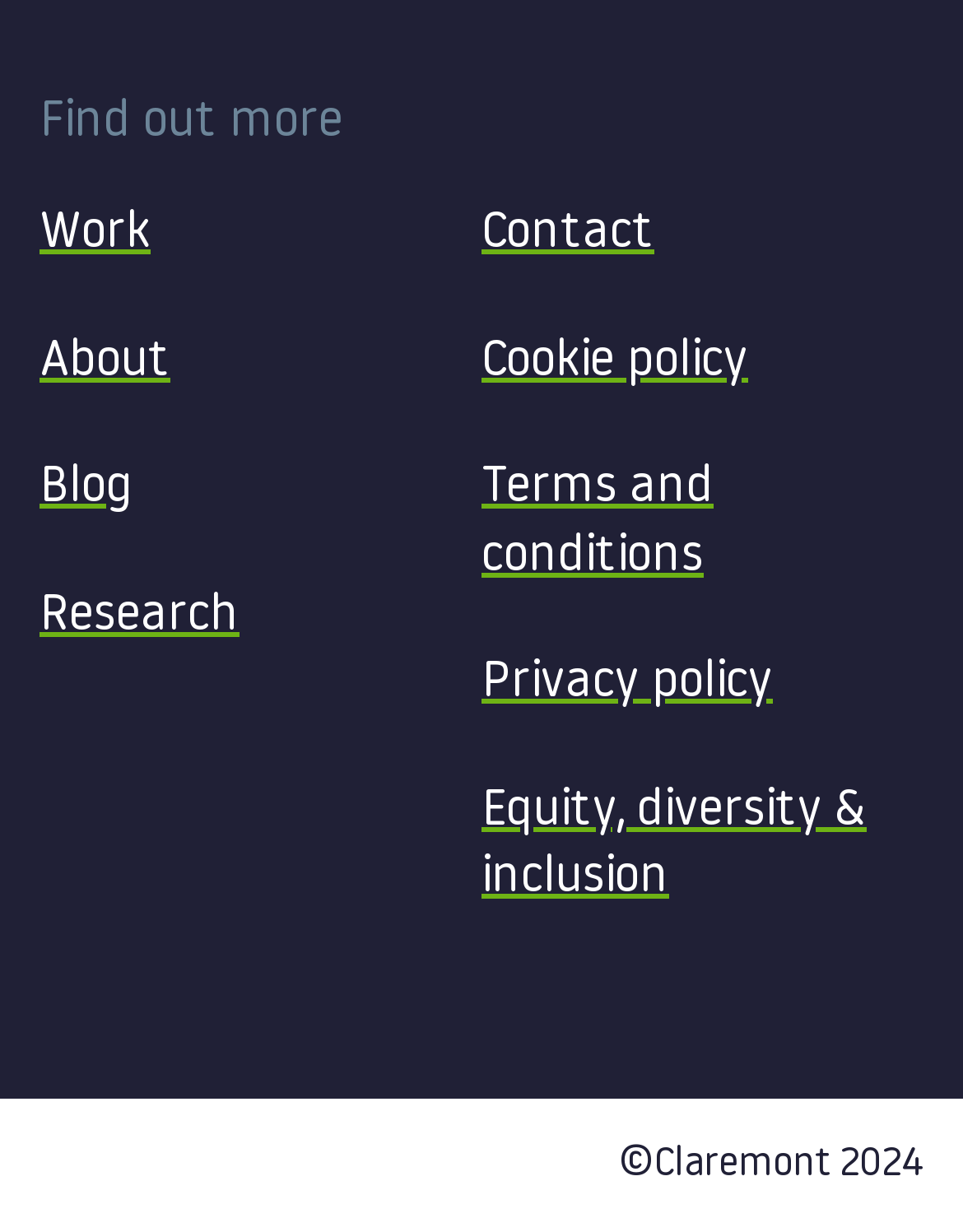Find the bounding box coordinates for the area that should be clicked to accomplish the instruction: "Contact us".

[0.5, 0.171, 0.679, 0.211]